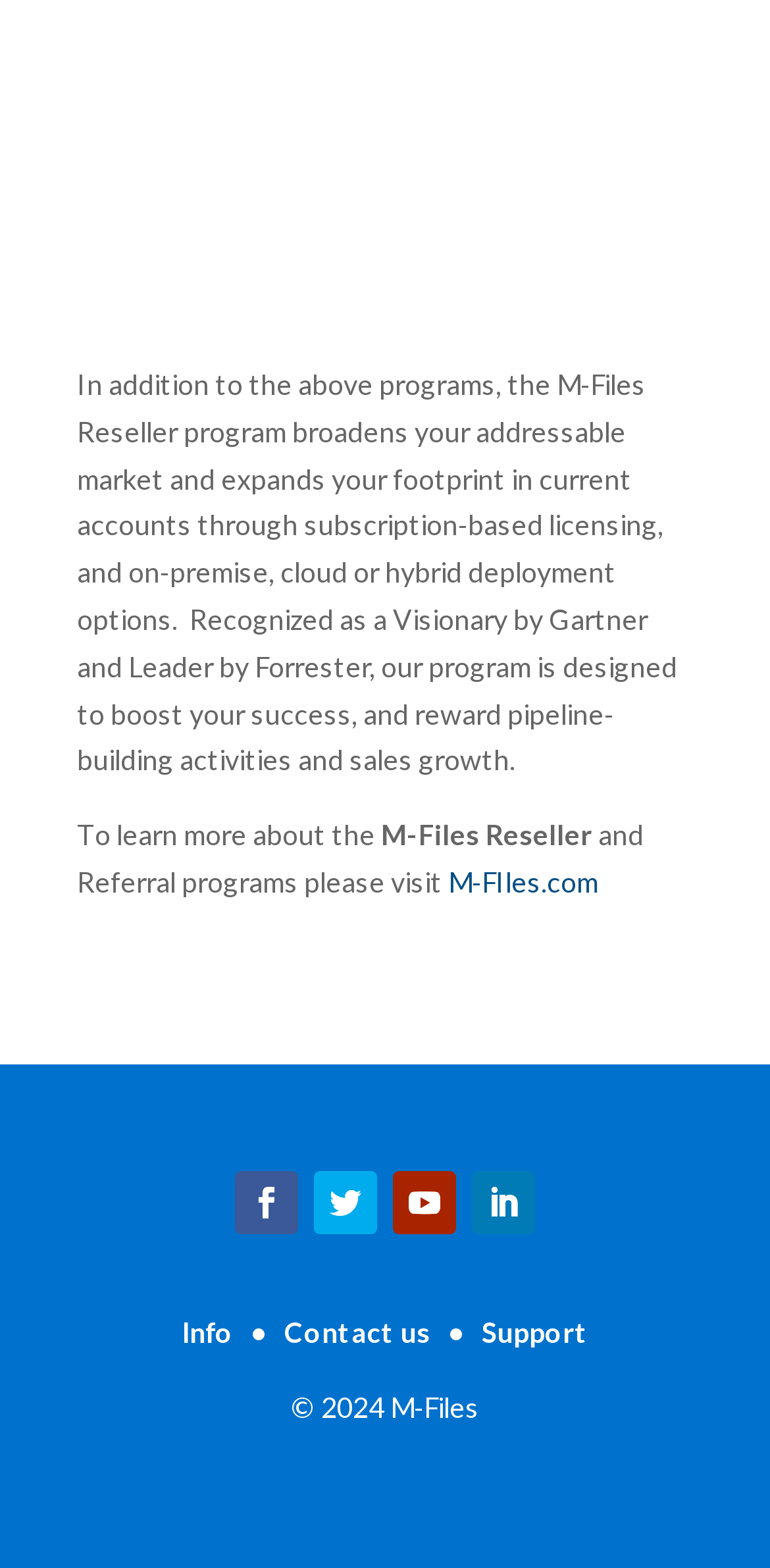Refer to the image and provide a thorough answer to this question:
What is the purpose of the M-Files Reseller program?

The purpose of the M-Files Reseller program is mentioned in the StaticText element with the description 'In addition to the above programs, the M-Files Reseller program broadens your addressable market and expands your footprint in current accounts through subscription-based licensing, and on-premise, cloud or hybrid deployment options.' which indicates that the program is designed to increase the market reach and expand the business presence in current accounts.